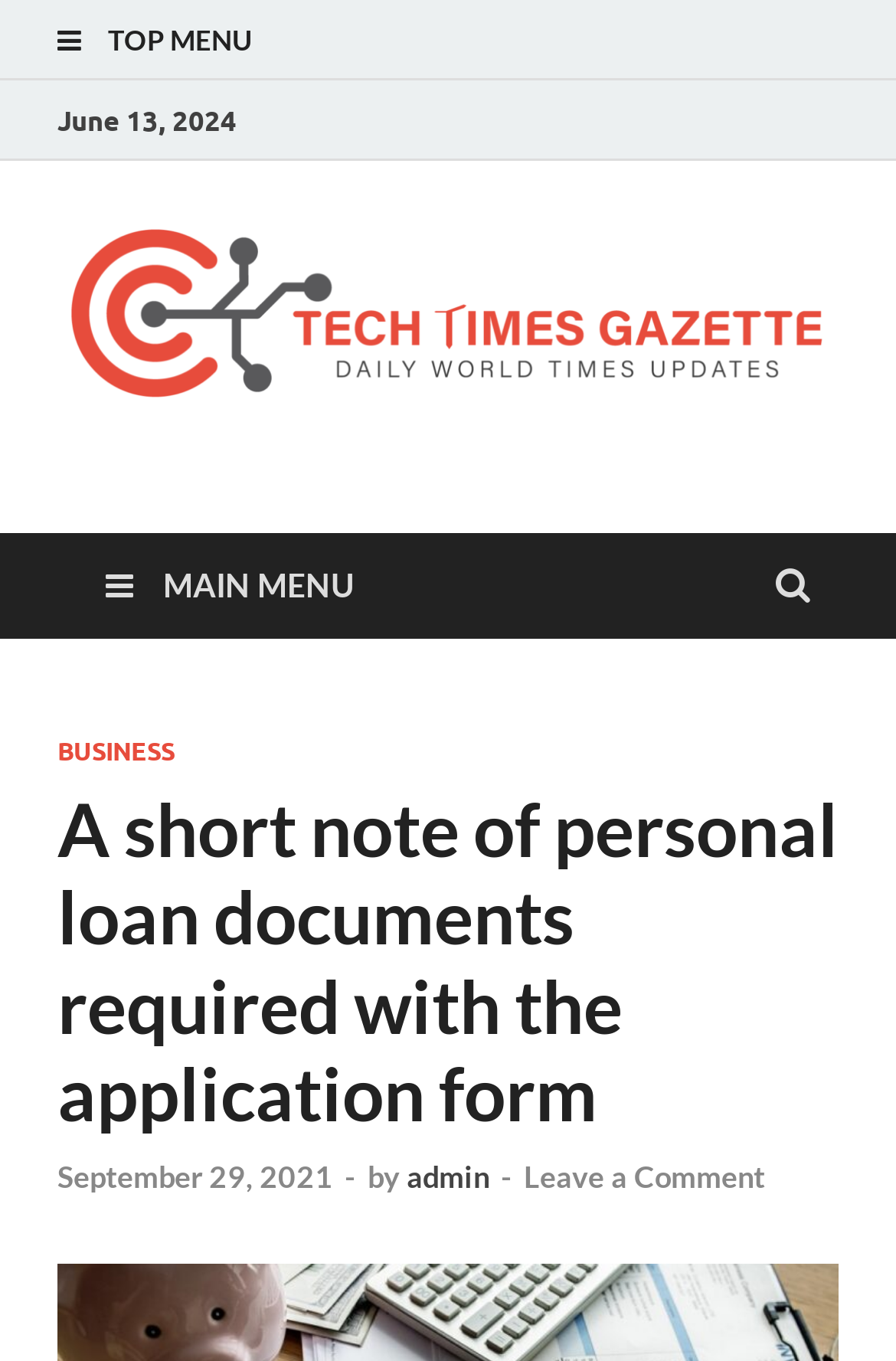Can you find the bounding box coordinates of the area I should click to execute the following instruction: "leave a comment"?

[0.585, 0.851, 0.854, 0.878]